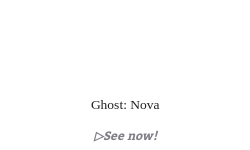In which episode of StarCraft does Nova's adventure take place?
Answer the question with a single word or phrase by looking at the picture.

Episode I